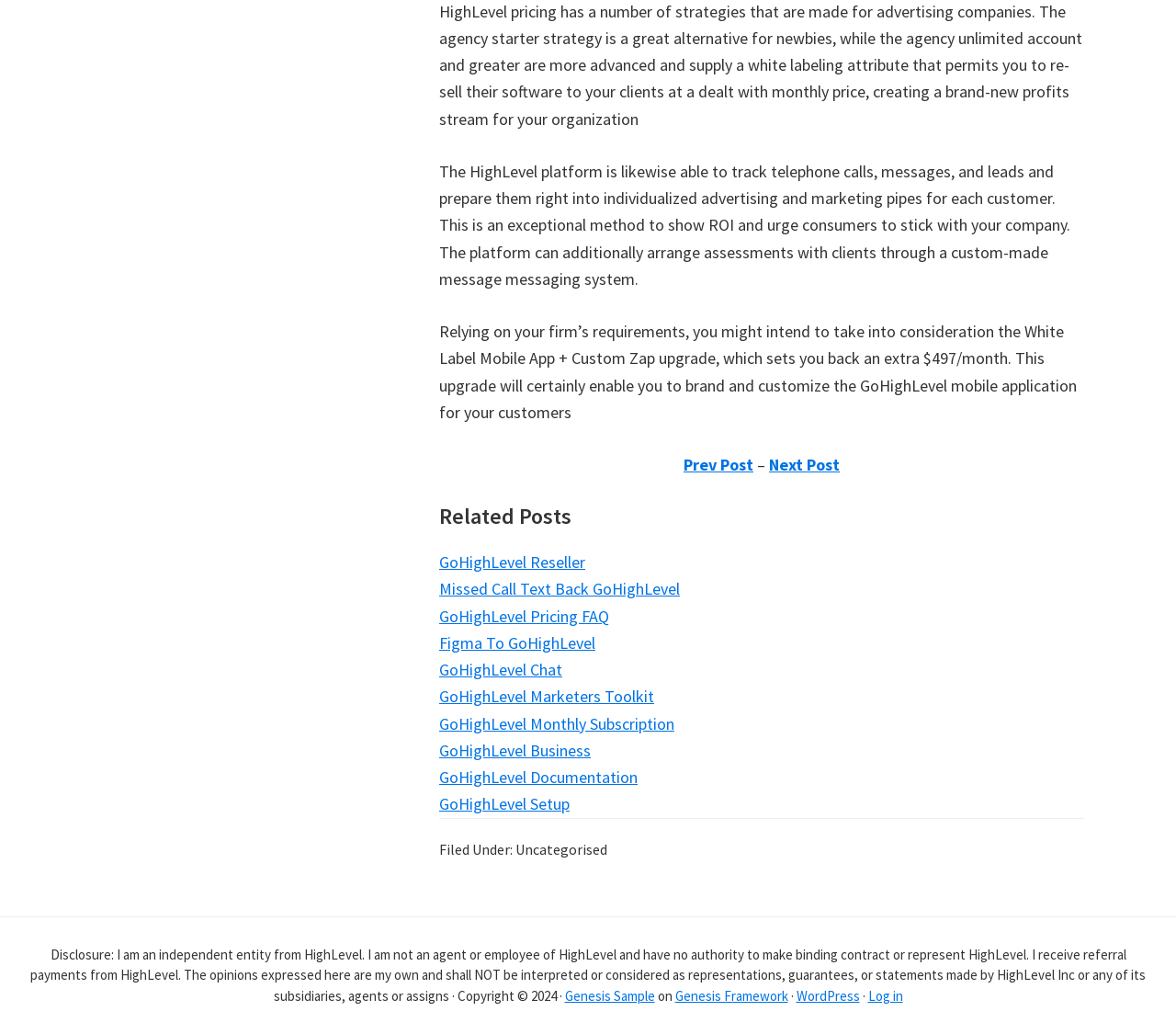Can you provide the bounding box coordinates for the element that should be clicked to implement the instruction: "Click on 'Next Post'"?

[0.654, 0.439, 0.714, 0.46]